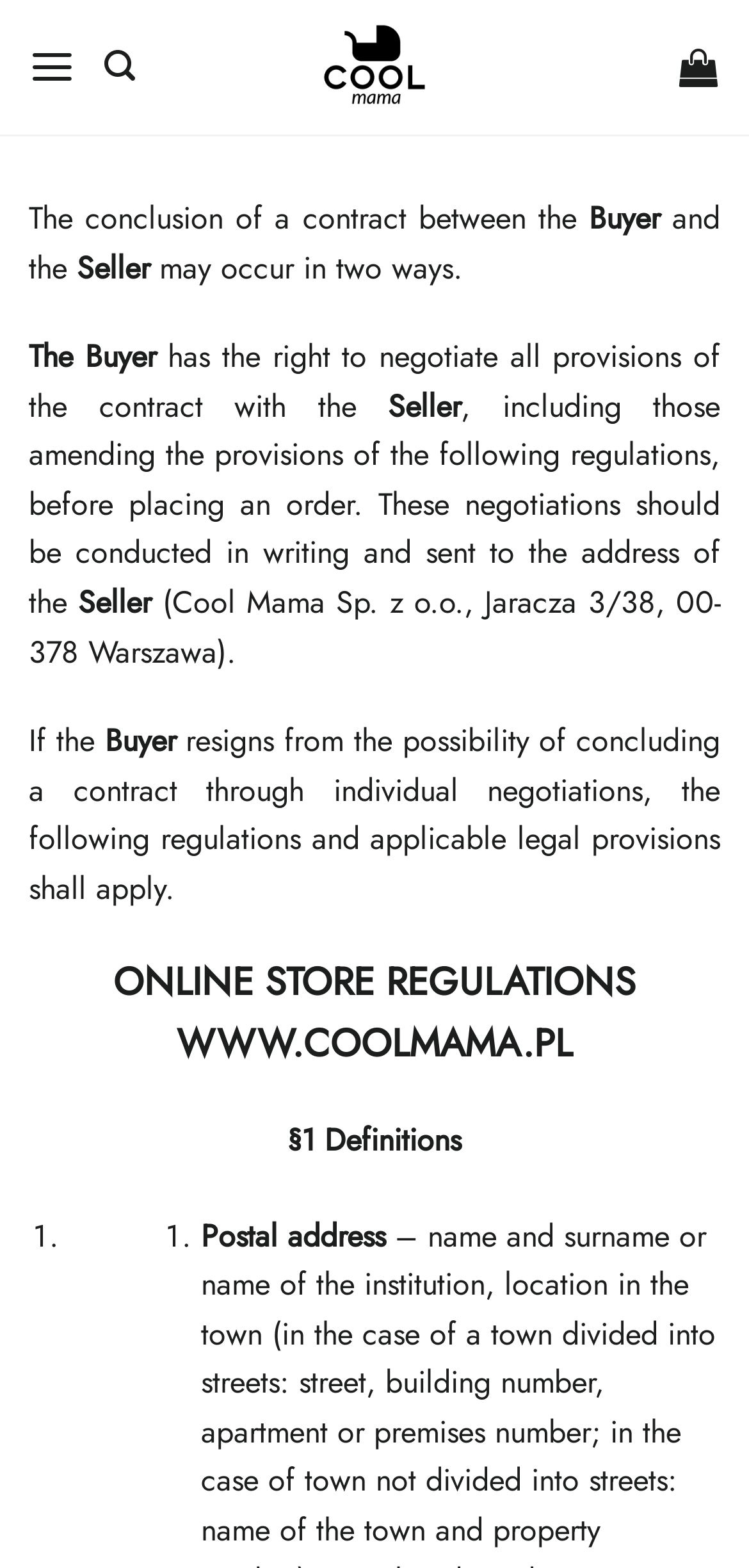Locate the UI element described as follows: "title="Cart"". Return the bounding box coordinates as four float numbers between 0 and 1 in the order [left, top, right, bottom].

[0.907, 0.016, 0.962, 0.07]